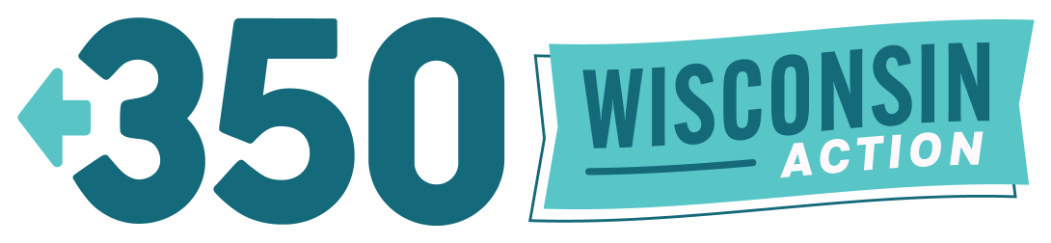Generate an elaborate caption for the given image.

The image showcases the logo of "350 Wisconsin Action," featuring a bold and vibrant design. The number "350" is prominently displayed in a large, dark teal font, signifying the organization's commitment to climate action. Adjacent to the number is the word "WISCONSIN," rendered in an equally striking dark teal, but in a stylized, slightly larger format. Below it, the word "ACTION" is presented in a playful, white font, highlighted against a soft turquoise background in a banner-style shape. This logo embodies the organization's mission to advocate for climate justice and drive grassroots efforts within Wisconsin, reflecting both urgency and community engagement in their initiatives.